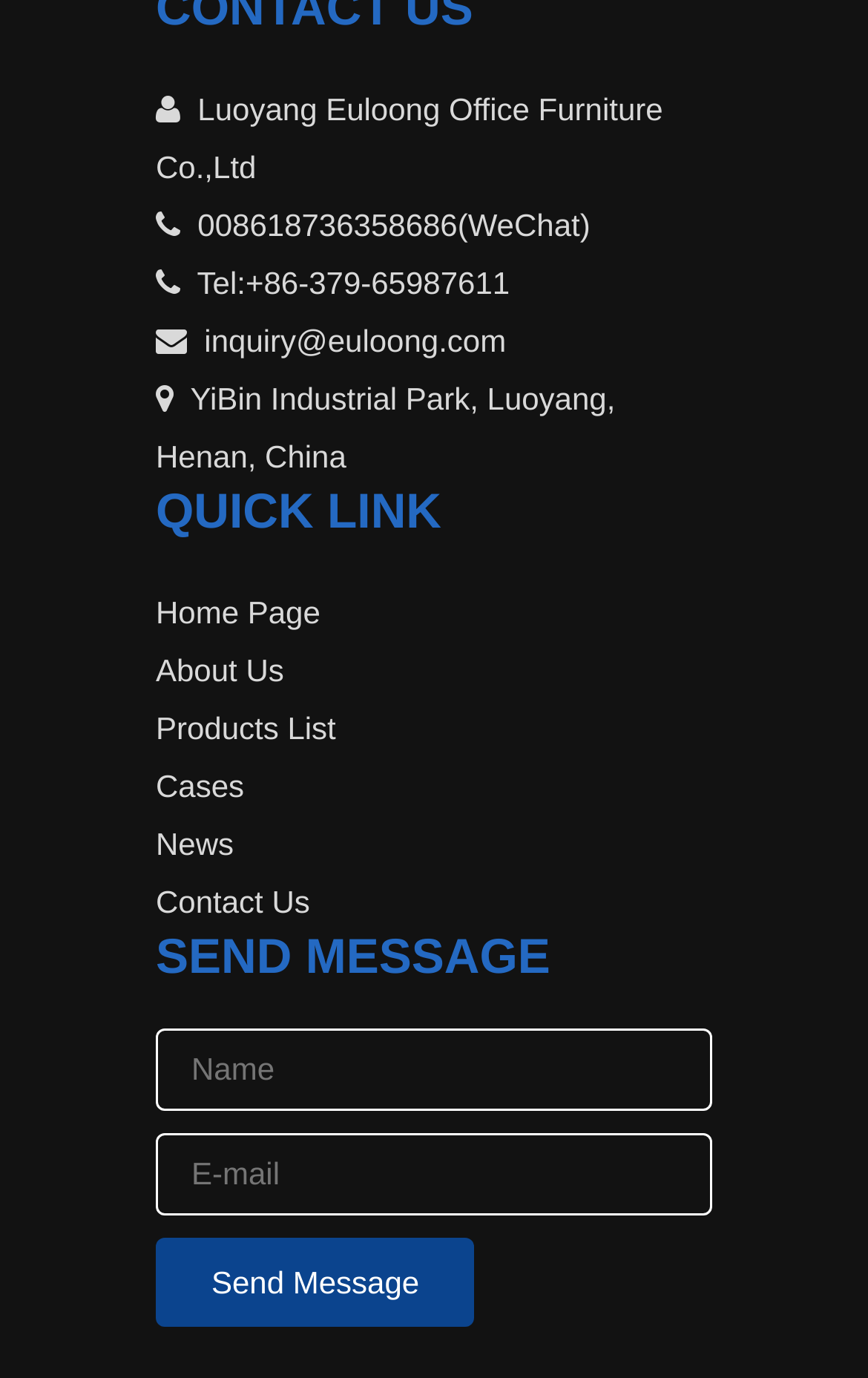How many quick links are there?
Based on the image, respond with a single word or phrase.

6